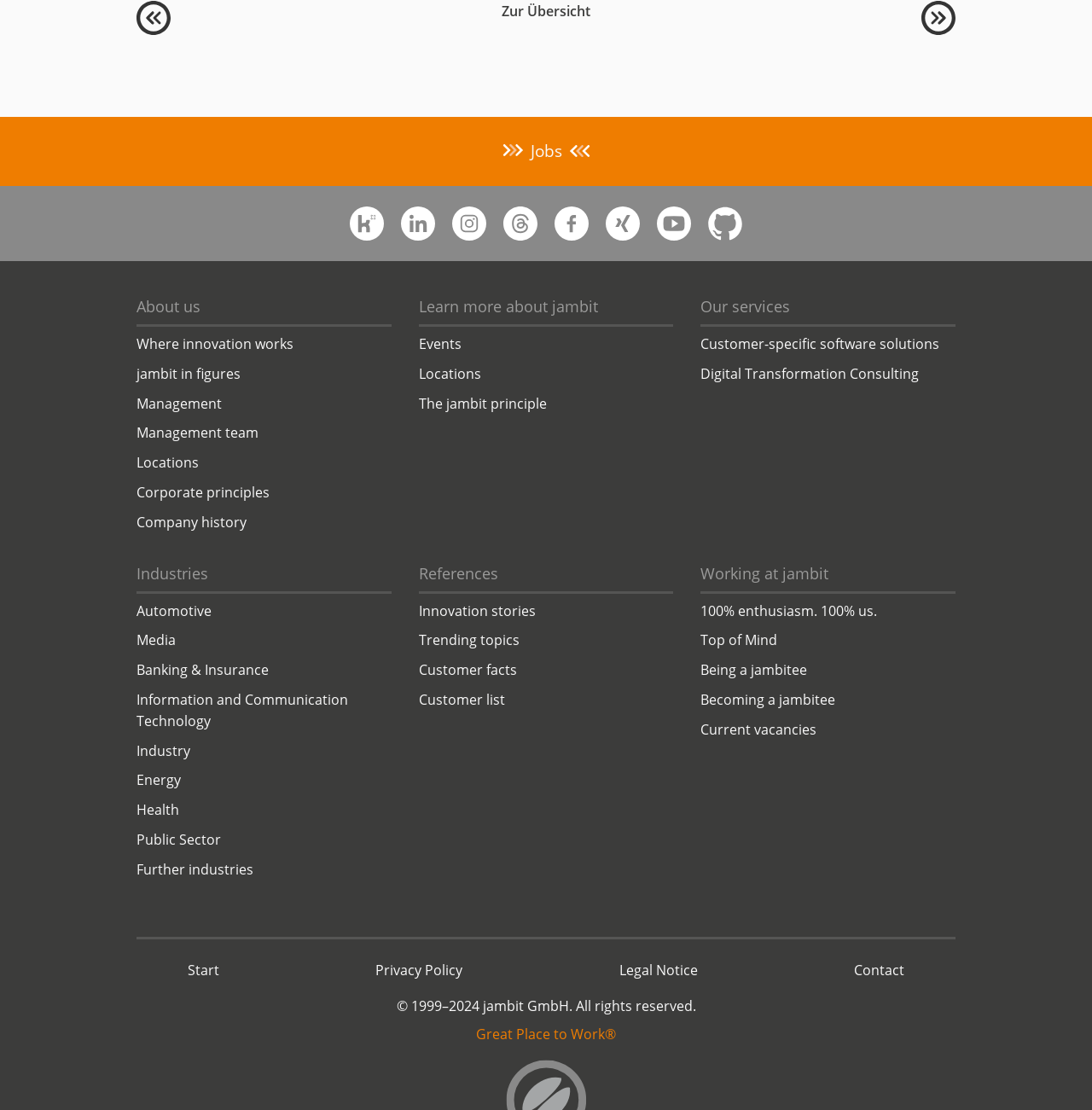Find the bounding box coordinates of the element to click in order to complete this instruction: "Learn more about jambit". The bounding box coordinates must be four float numbers between 0 and 1, denoted as [left, top, right, bottom].

[0.383, 0.266, 0.547, 0.289]